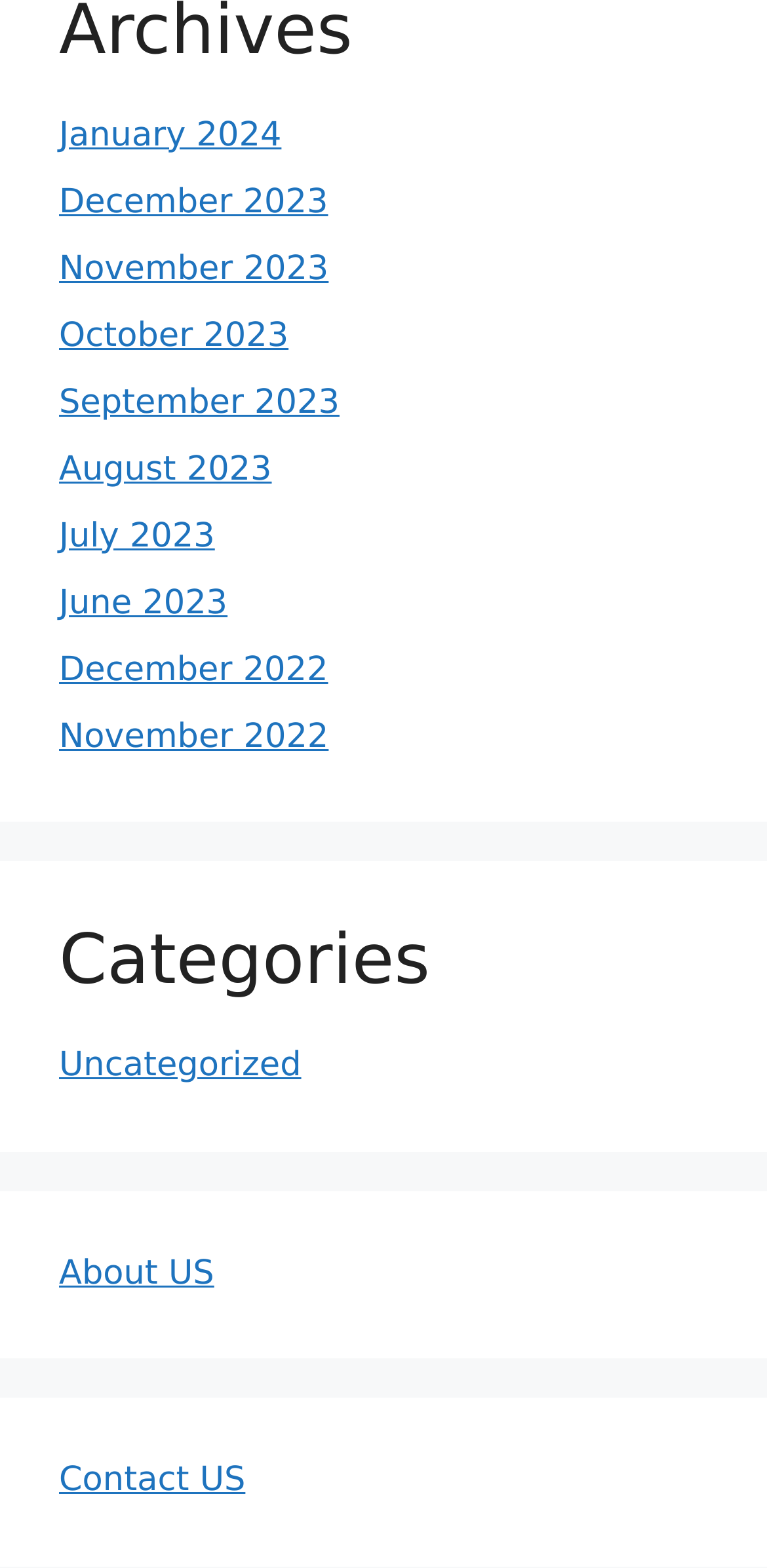How many links are in the footer section?
Please analyze the image and answer the question with as much detail as possible.

I examined the links at the bottom of the page, below the 'Categories' section, and found two links: 'About US' and 'Contact US'.